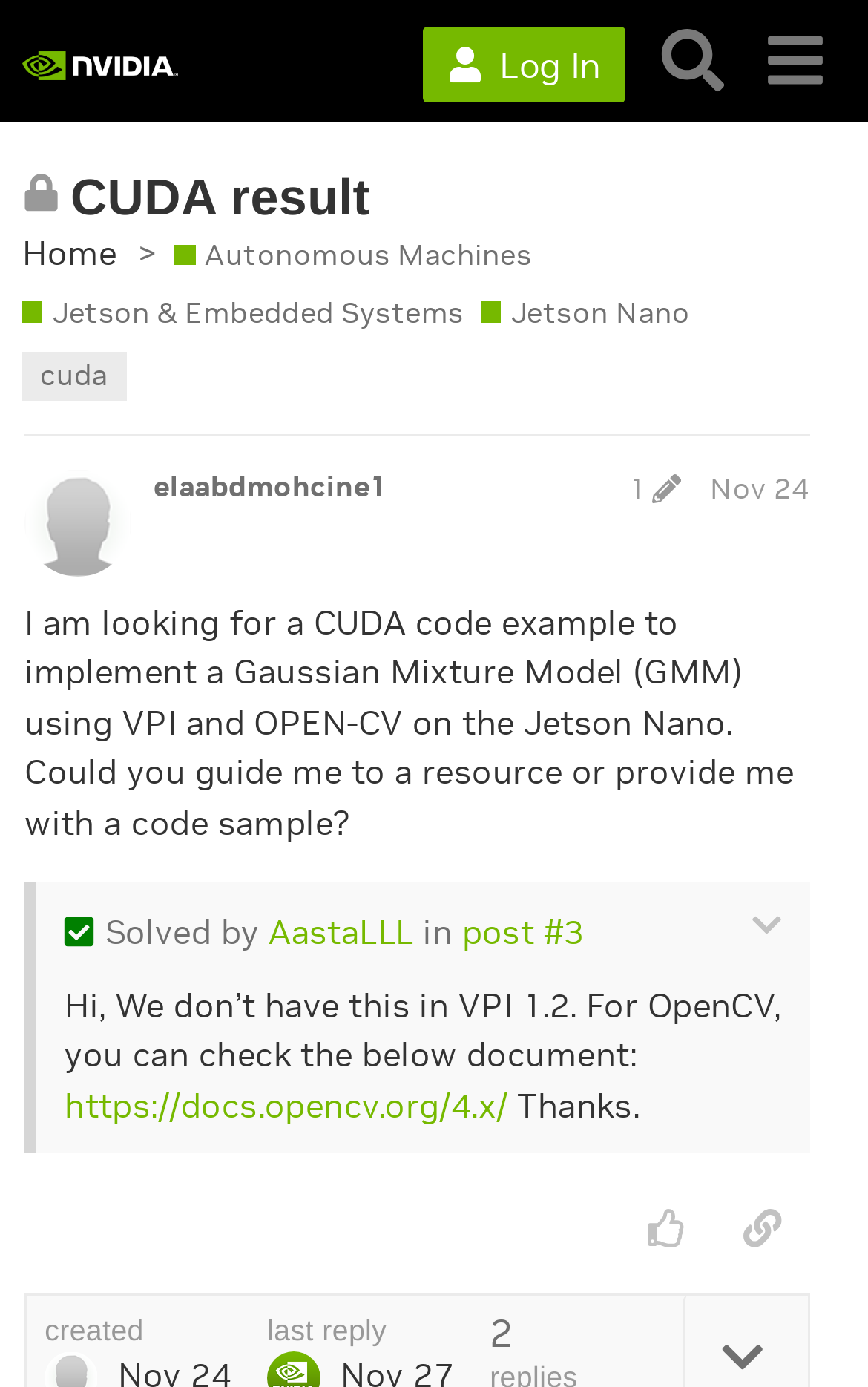Identify the bounding box of the UI element described as follows: "Jetson & Embedded Systems". Provide the coordinates as four float numbers in the range of 0 to 1 [left, top, right, bottom].

[0.026, 0.212, 0.535, 0.241]